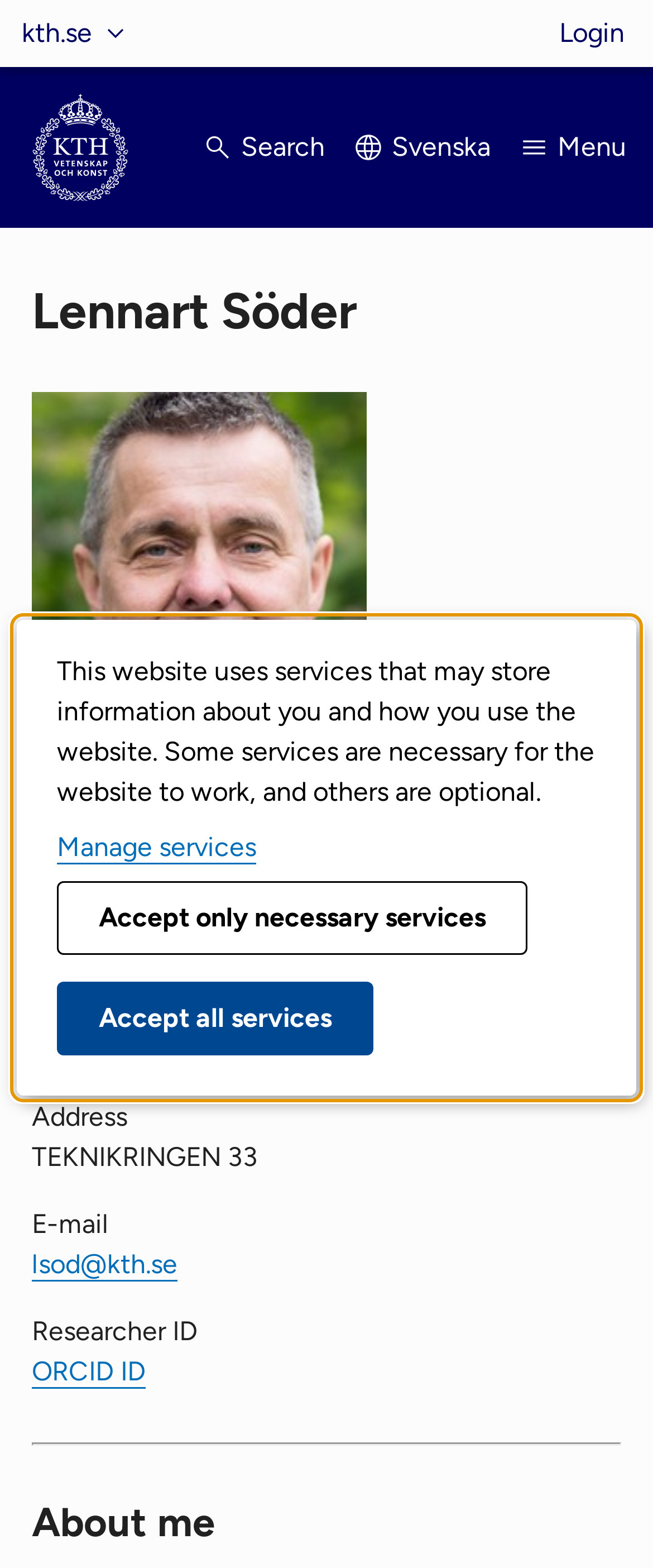Please identify the bounding box coordinates of the element I need to click to follow this instruction: "Search for something".

[0.308, 0.073, 0.497, 0.115]